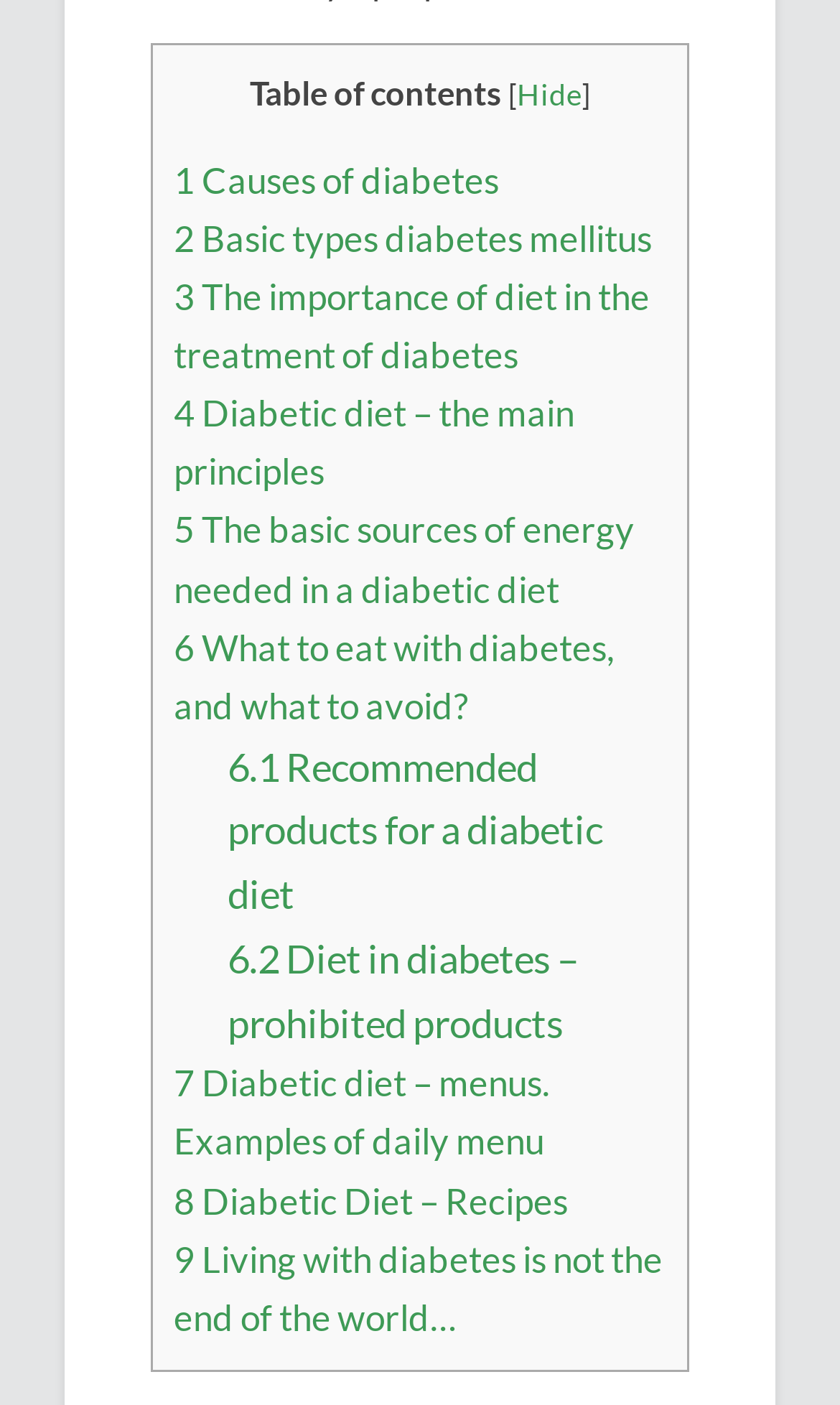Predict the bounding box of the UI element based on the description: "Hide". The coordinates should be four float numbers between 0 and 1, formatted as [left, top, right, bottom].

[0.615, 0.054, 0.692, 0.08]